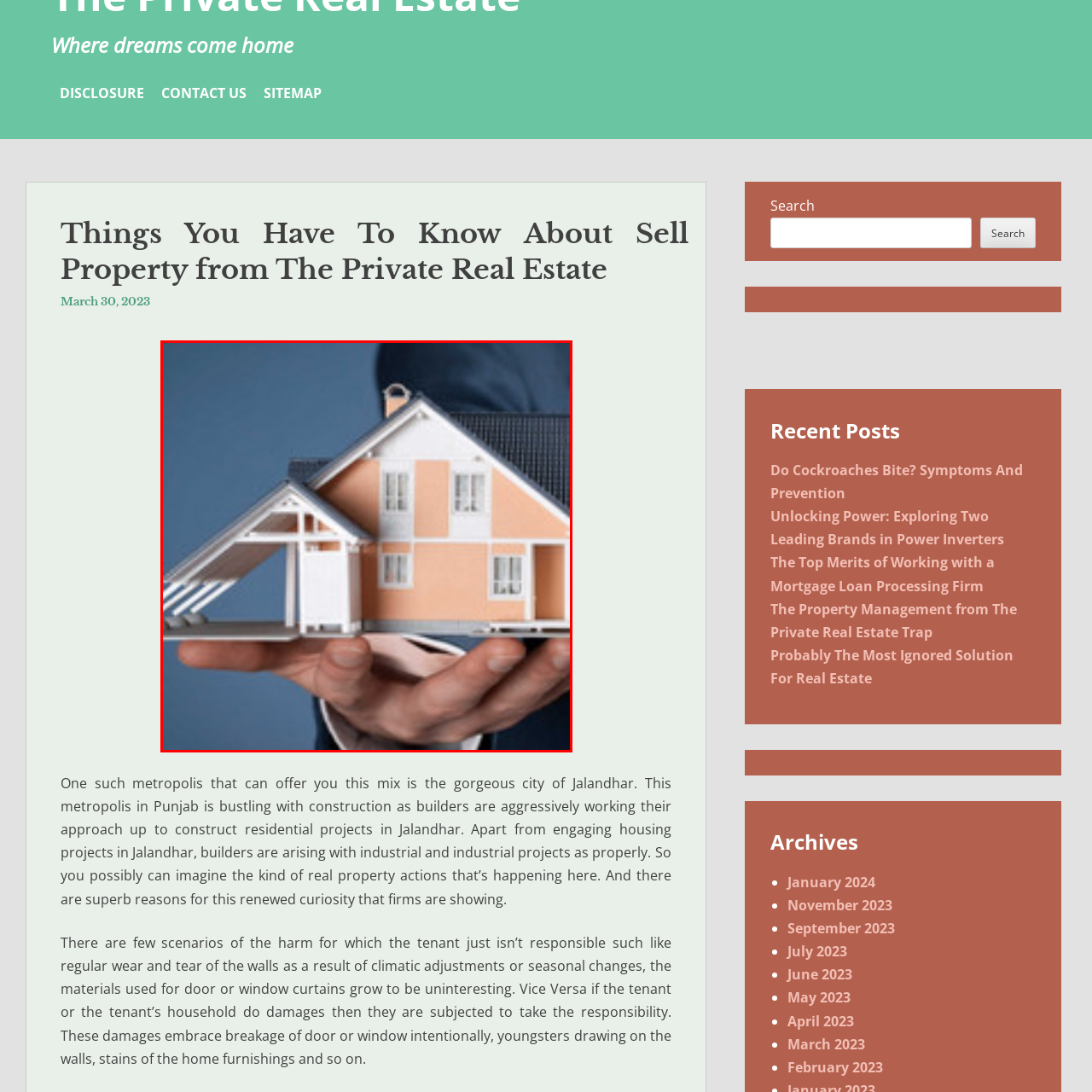Inspect the image outlined by the red box and answer the question using a single word or phrase:
What is the theme of the image?

Real estate